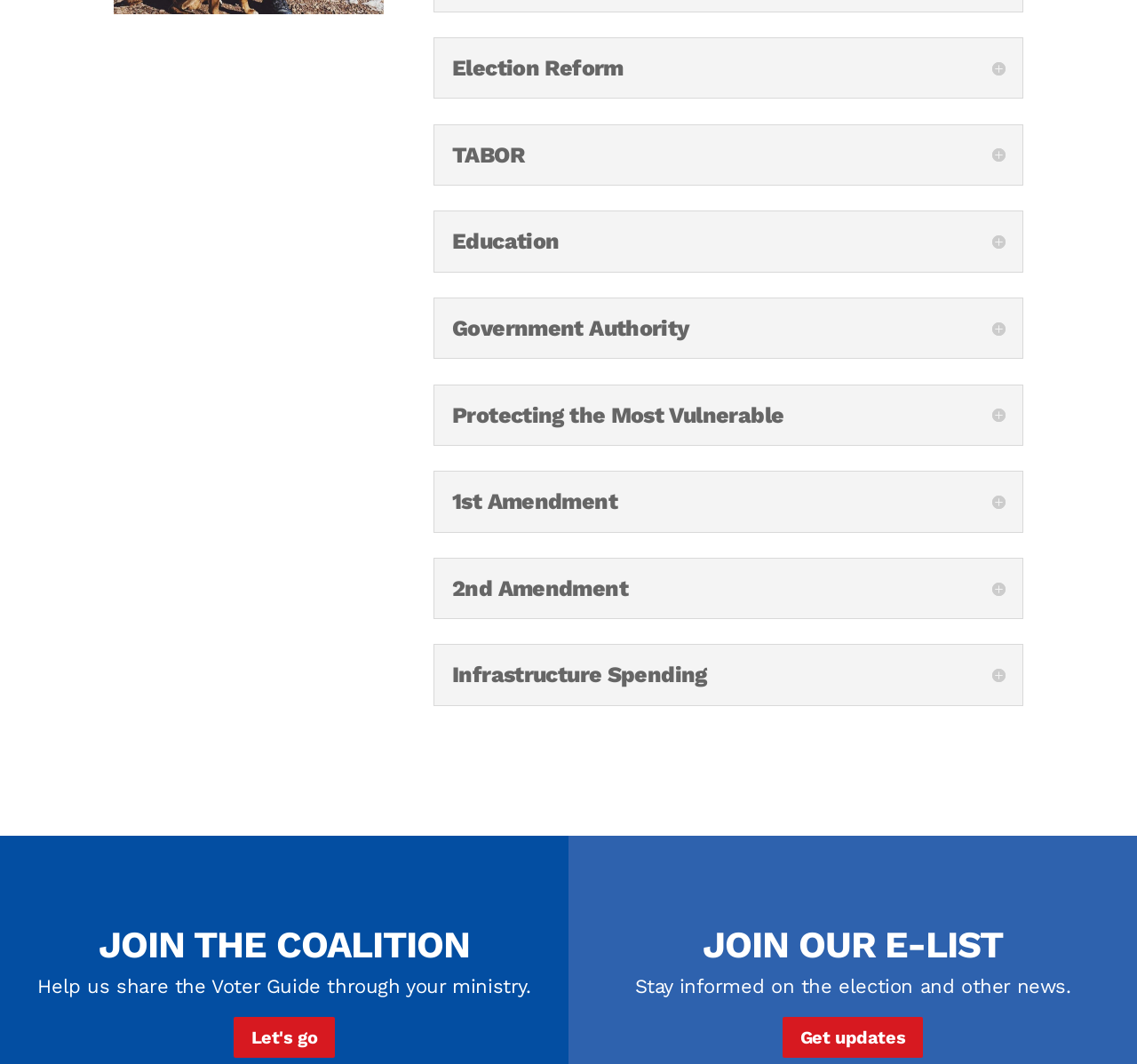Review the image closely and give a comprehensive answer to the question: How many categories are listed?

I counted the number of headings that start with '' which are 'Election Reform', 'TABOR', 'Education', 'Government Authority', 'Protecting the Most Vulnerable', '1st Amendment', '2nd Amendment', and 'Infrastructure Spending'. There are 8 categories listed.